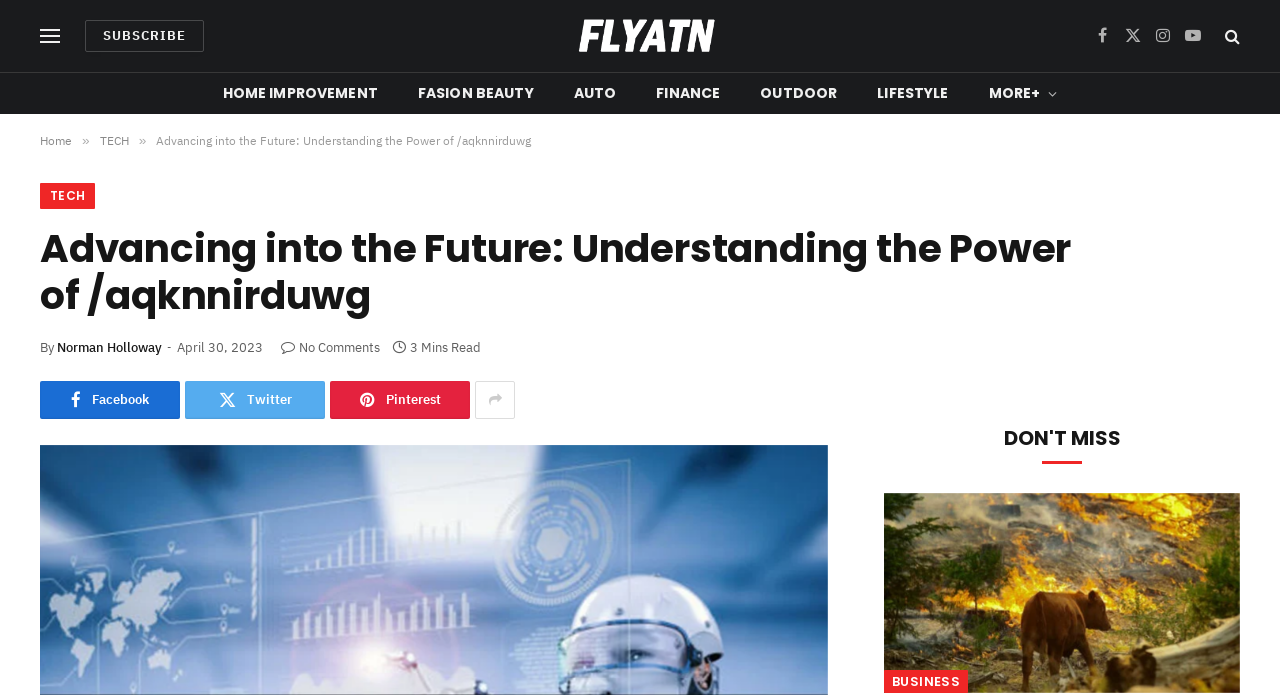Predict the bounding box coordinates of the area that should be clicked to accomplish the following instruction: "Click on the 'Events' link". The bounding box coordinates should consist of four float numbers between 0 and 1, i.e., [left, top, right, bottom].

None